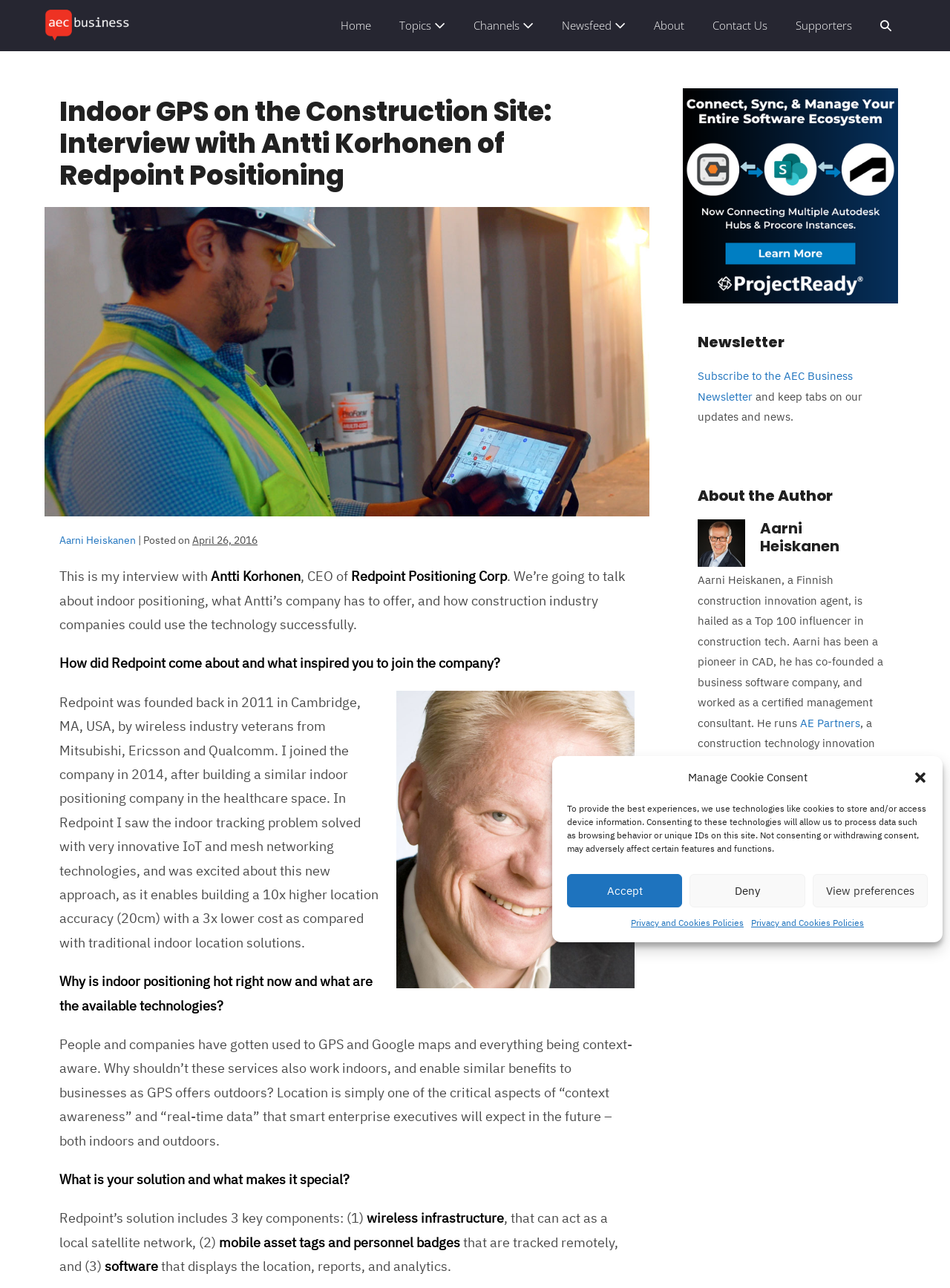What is the topic of the interview with Antti Korhonen?
Give a detailed response to the question by analyzing the screenshot.

The answer can be inferred from the text where it says 'We’re going to talk about indoor positioning, what Antti’s company has to offer, and how construction industry companies could use the technology successfully.'